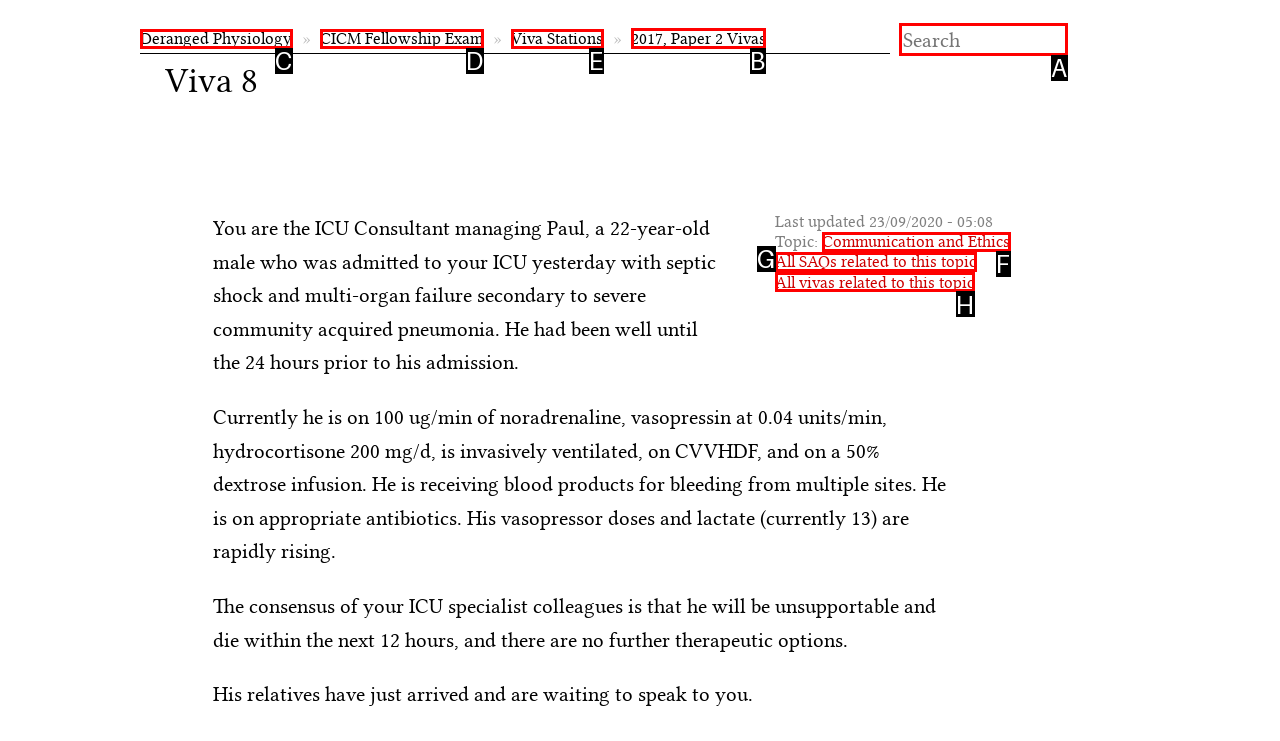Identify the correct UI element to click on to achieve the task: read about 2017, Paper 2 Vivas. Provide the letter of the appropriate element directly from the available choices.

B